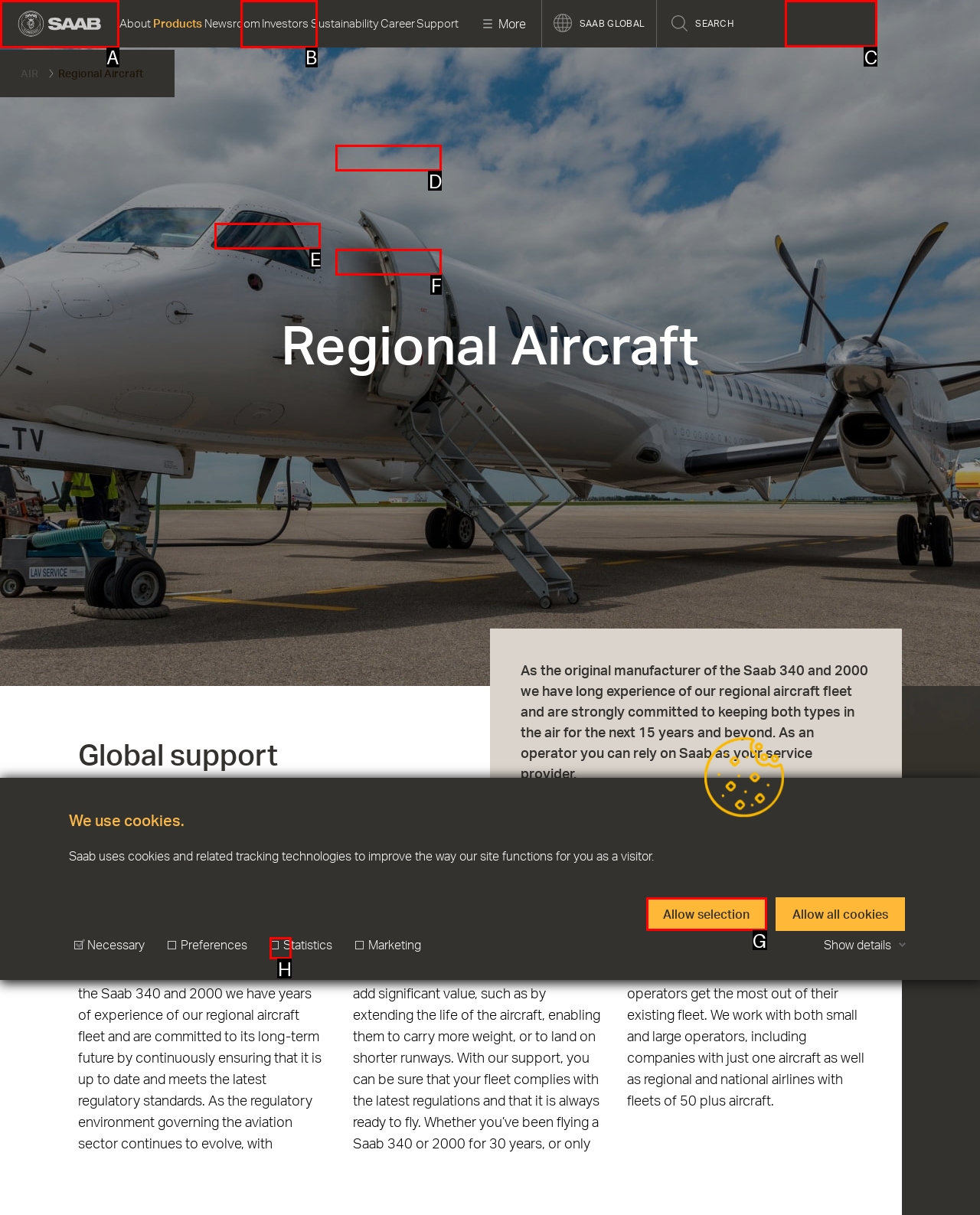Identify the correct letter of the UI element to click for this task: View 'RELATED STORIES'
Respond with the letter from the listed options.

None